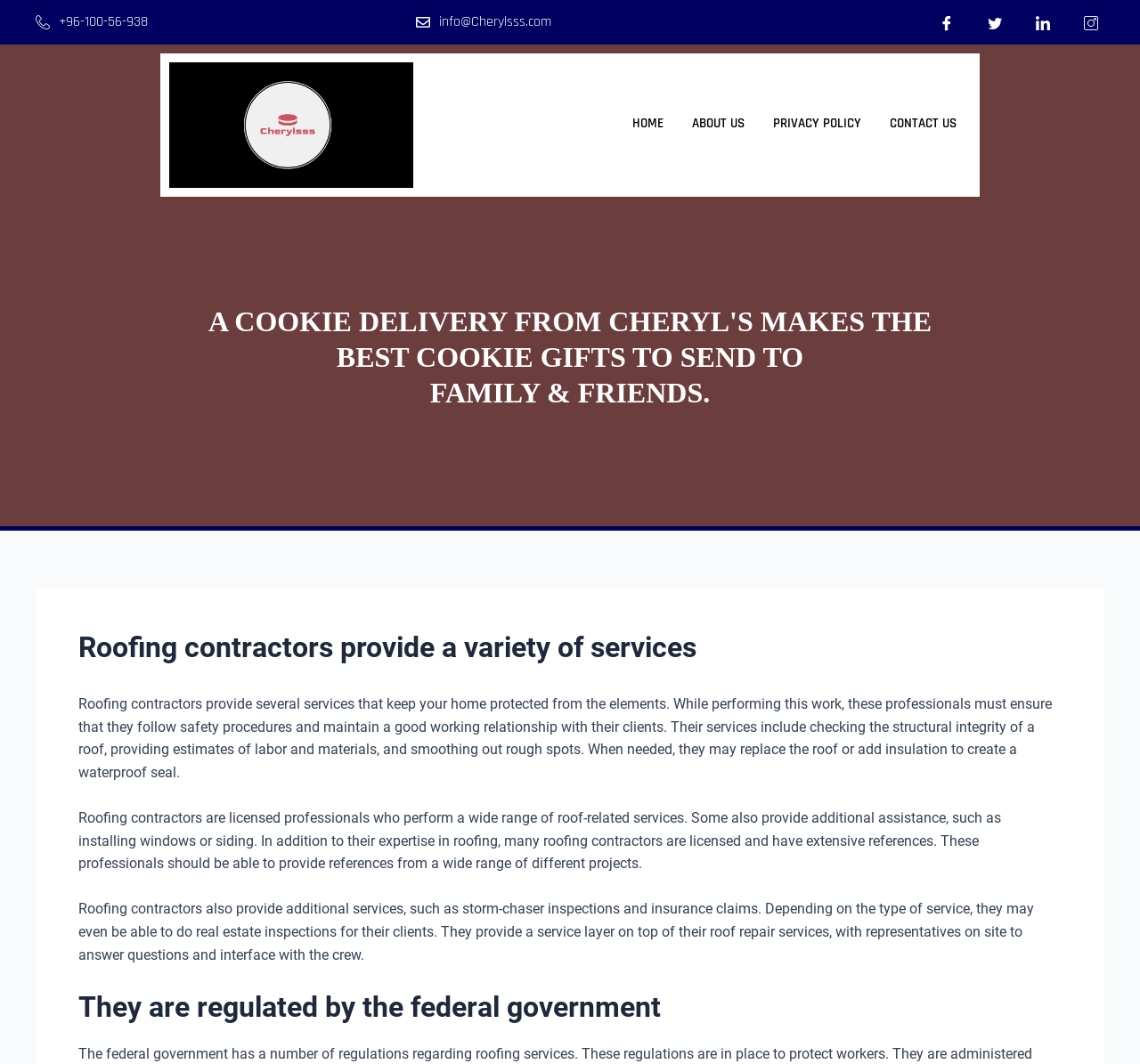Locate the bounding box for the described UI element: "About us". Ensure the coordinates are four float numbers between 0 and 1, formatted as [left, top, right, bottom].

[0.595, 0.106, 0.666, 0.126]